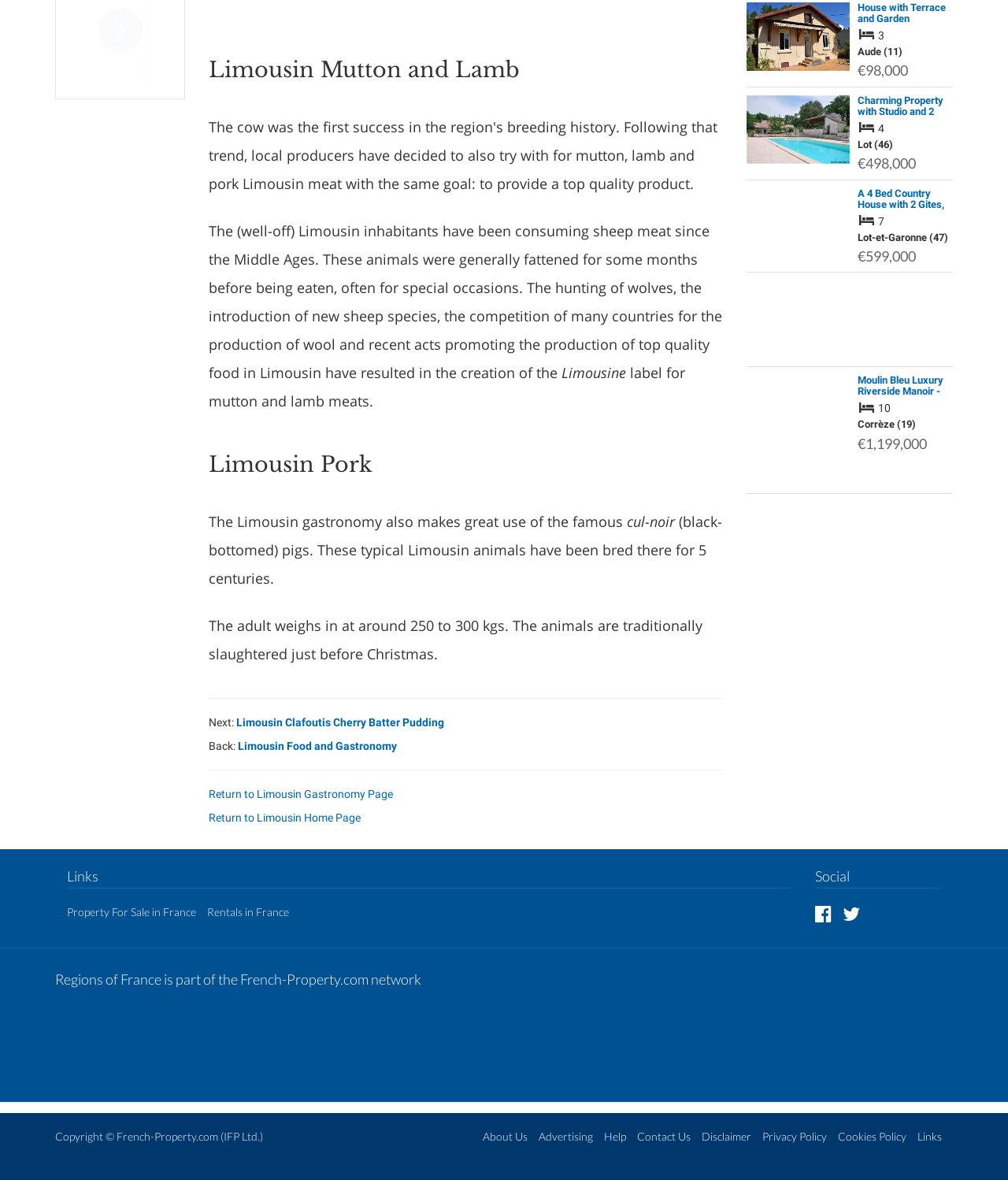Locate the bounding box coordinates of the clickable element to fulfill the following instruction: "Click on the link to view Charming Property with Studio and 2 Independent Double Bedrooms, Swimming Pool, Located on a Plot of approx. 8000Sqm". Provide the coordinates as four float numbers between 0 and 1 in the format [left, top, right, bottom].

[0.74, 0.104, 0.843, 0.114]